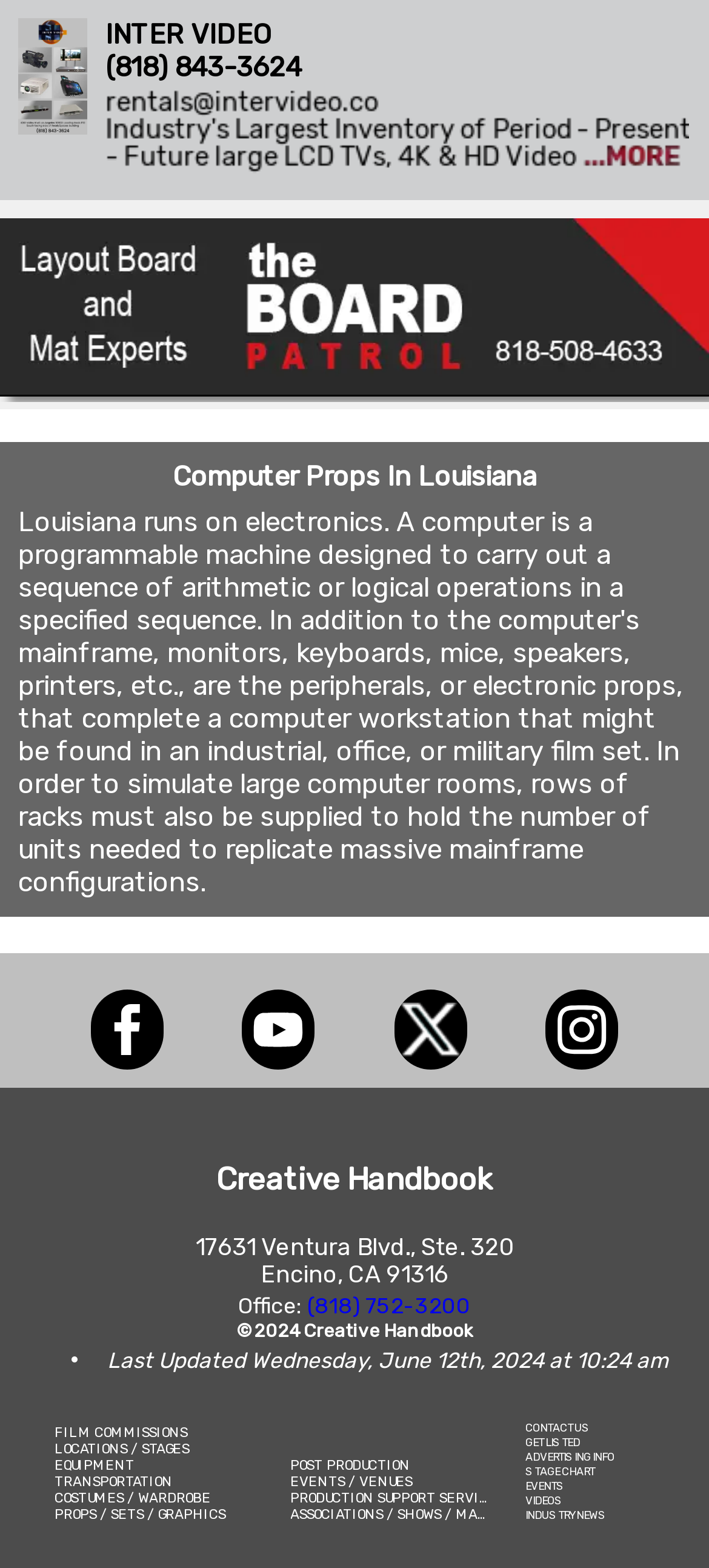Locate the bounding box coordinates of the UI element described by: "GET LISTED". Provide the coordinates as four float numbers between 0 and 1, formatted as [left, top, right, bottom].

[0.741, 0.915, 0.818, 0.925]